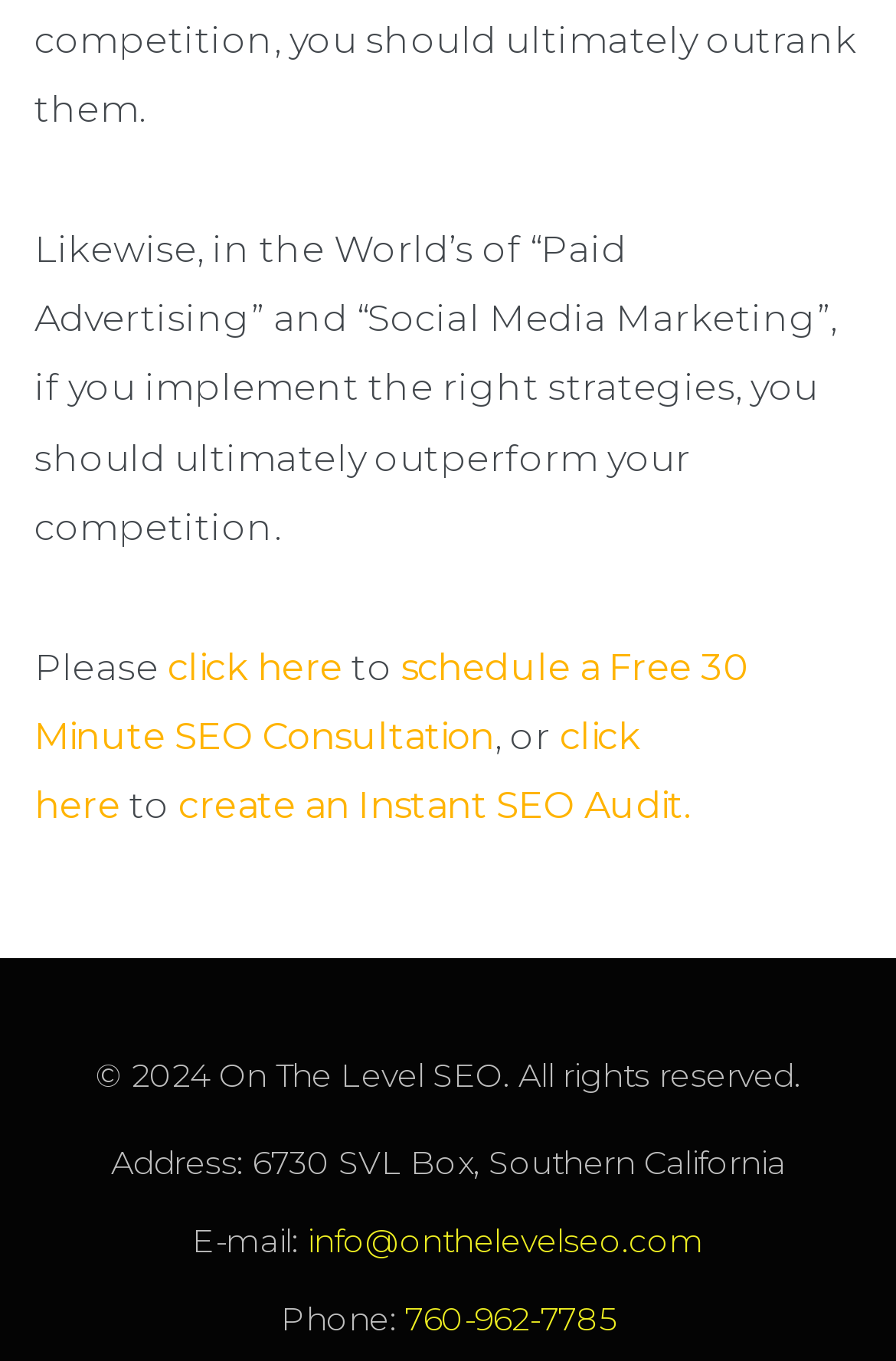Answer the question with a single word or phrase: 
What is the phone number provided on the webpage?

760-962-7785